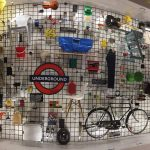What is the theme of the arrangement?
Please provide a single word or phrase in response based on the screenshot.

Urban life